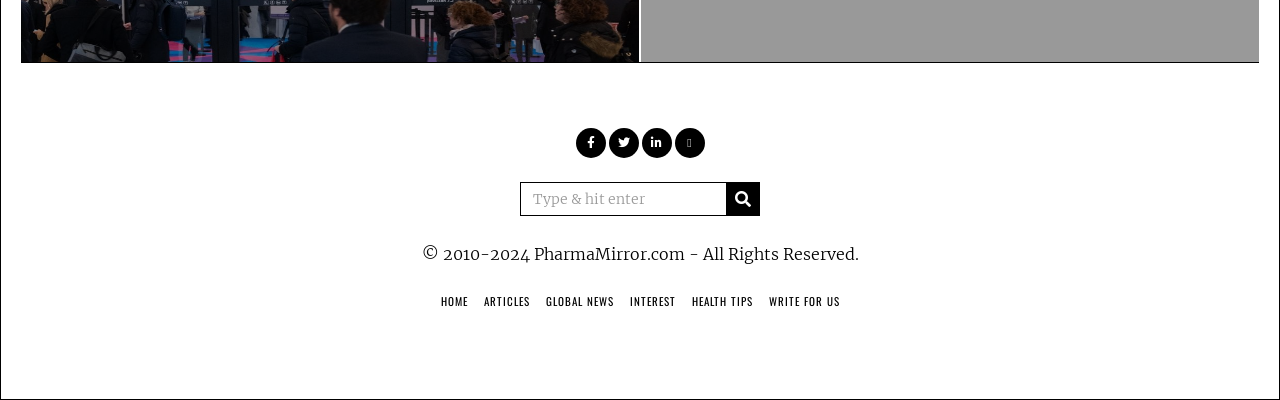Identify the bounding box for the UI element described as: "name="s" placeholder="Type & hit enter"". Ensure the coordinates are four float numbers between 0 and 1, formatted as [left, top, right, bottom].

[0.406, 0.456, 0.594, 0.541]